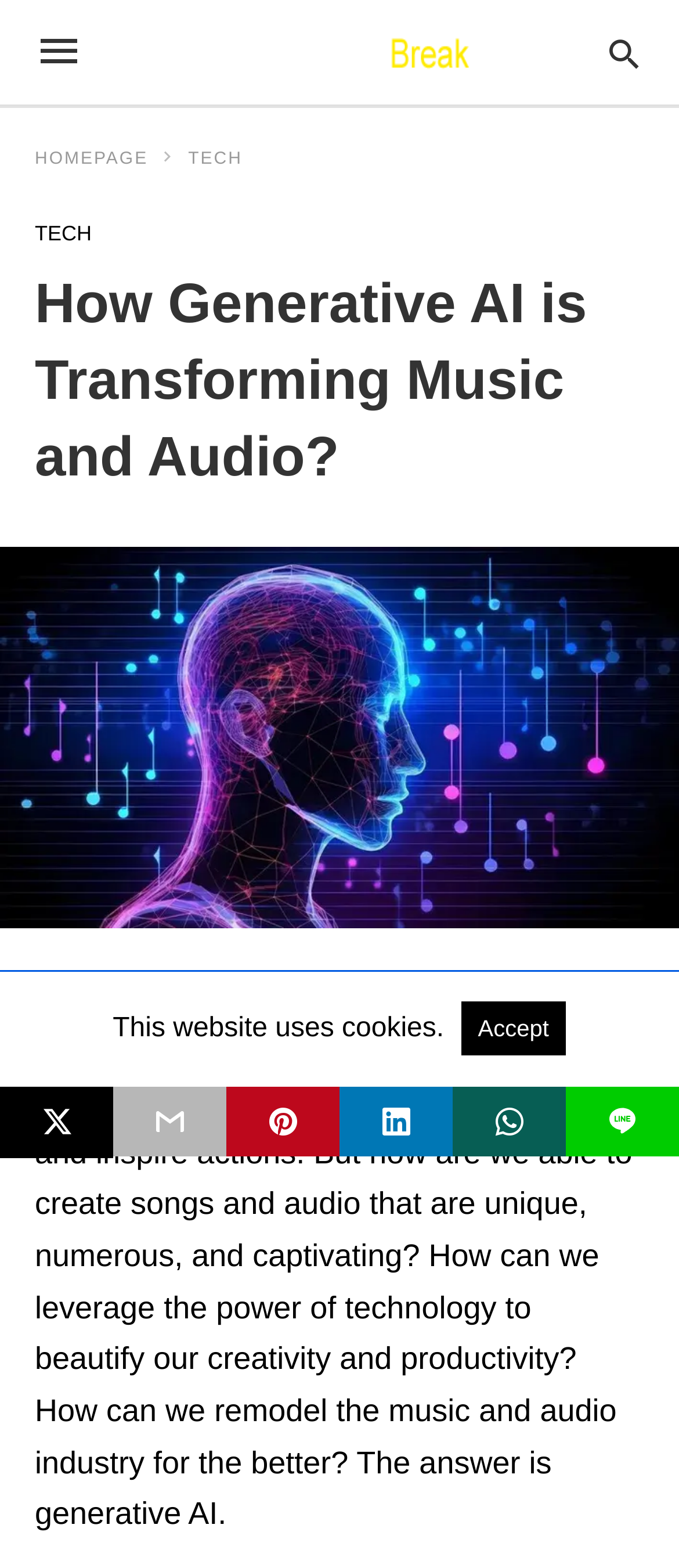Find the bounding box coordinates of the UI element according to this description: "title="whatsapp share"".

[0.667, 0.693, 0.833, 0.738]